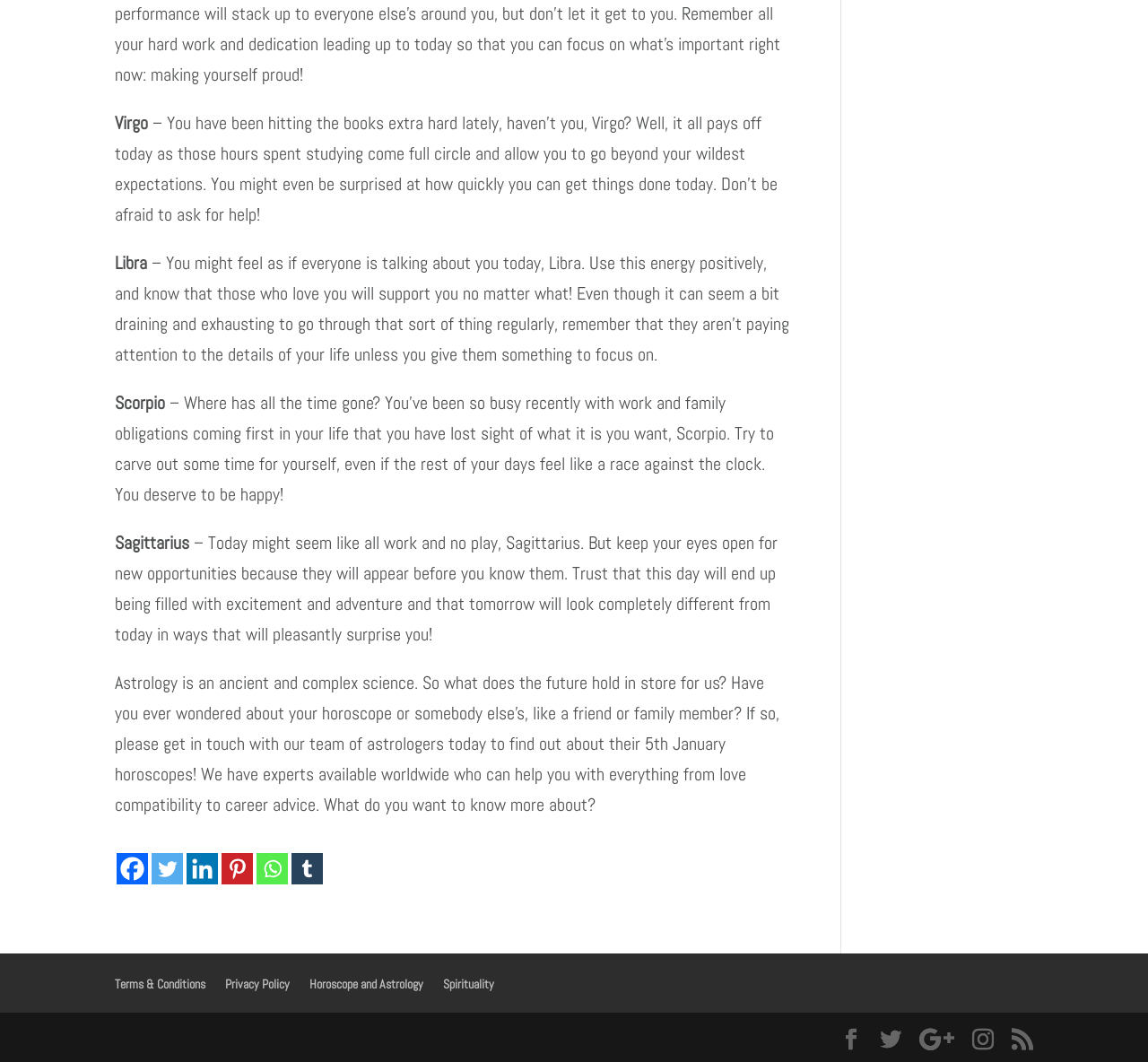Provide the bounding box coordinates of the HTML element this sentence describes: "aria-label="Facebook" title="Facebook"". The bounding box coordinates consist of four float numbers between 0 and 1, i.e., [left, top, right, bottom].

[0.102, 0.803, 0.129, 0.833]